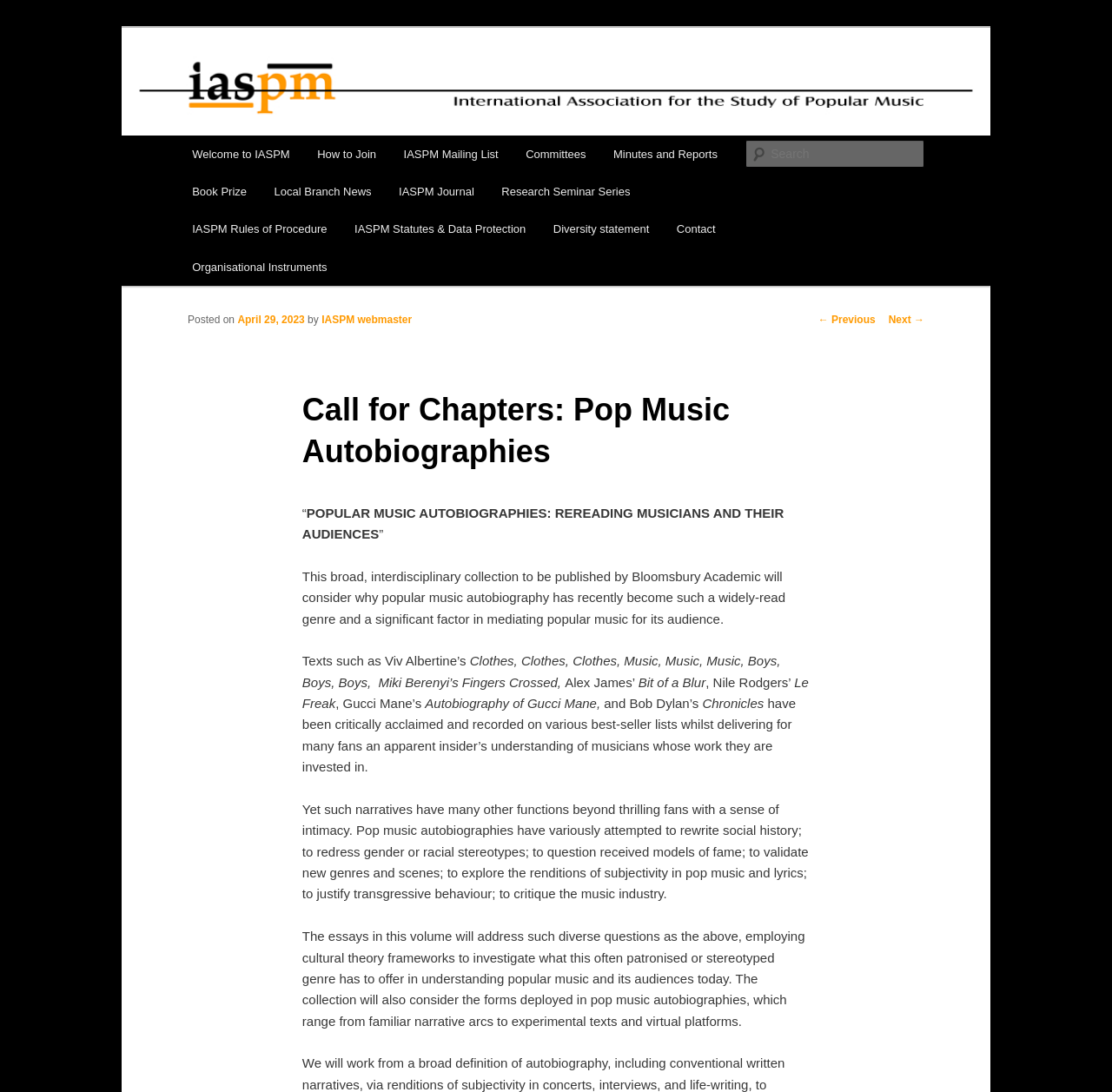Please determine the bounding box coordinates for the element that should be clicked to follow these instructions: "Go to IASPM homepage".

[0.169, 0.07, 0.243, 0.096]